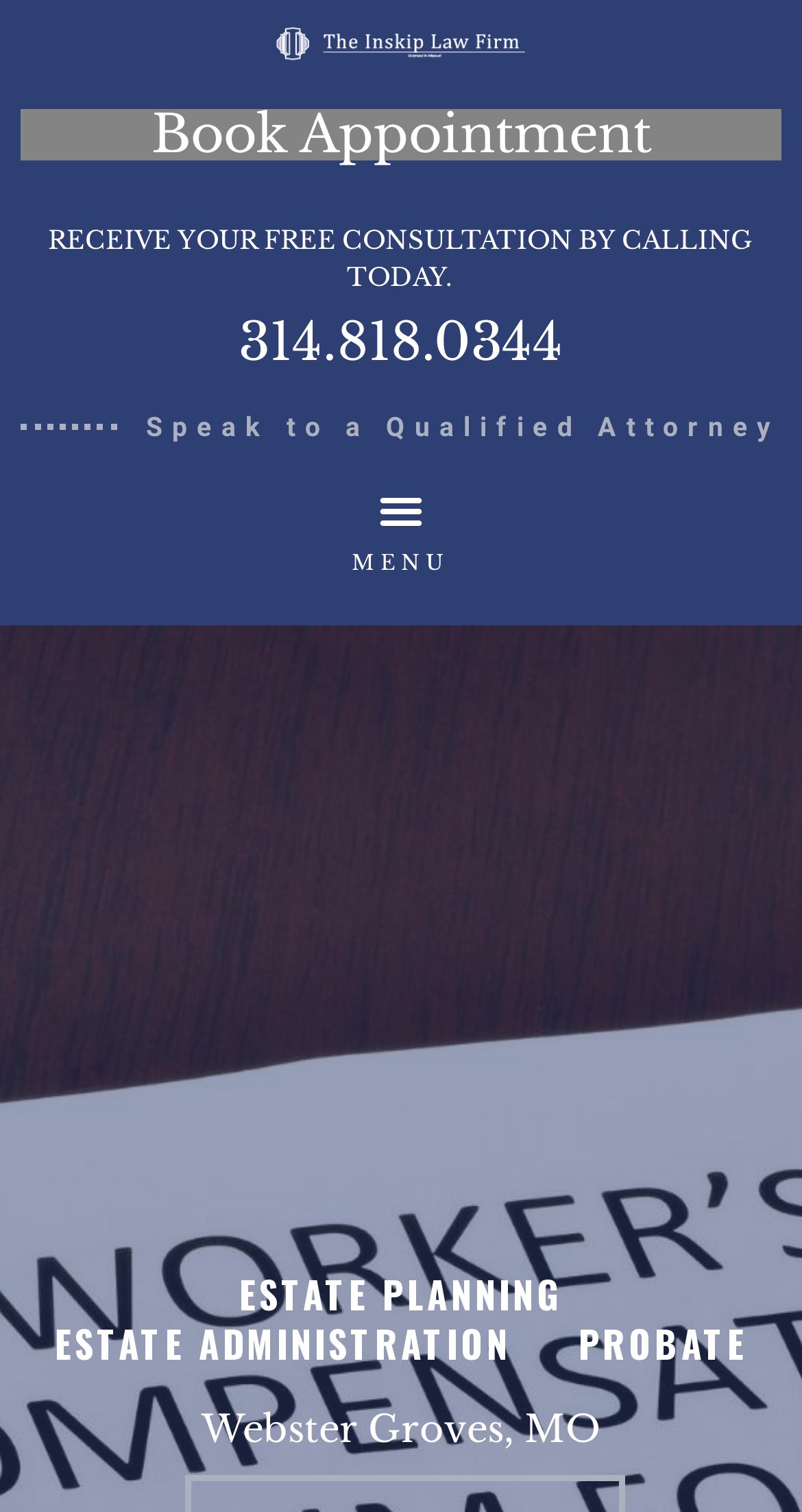Produce an elaborate caption capturing the essence of the webpage.

The webpage is about the Inskip Law Firm, an estate planning attorney near Webster Groves, MO. At the top left corner, there is a white logo of the law firm. Next to the logo, there is a "Book Appointment" link. Below the logo, there are two headings, one stating "RECEIVE YOUR FREE CONSULTATION BY CALLING TODAY" and another displaying the phone number "314.818.0344" which is also a clickable link.

To the right of the phone number, there is a static text "Speak to a Qualified Attorney". Below this text, there is a "Menu Toggle" button. When expanded, the menu displays several options, including "MENU" at the top, followed by three static text options: "ESTATE PLANNING", "ESTATE ADMINISTRATION", and "PROBATE". At the very bottom of the page, there is a heading stating the location "Webster Groves, MO".